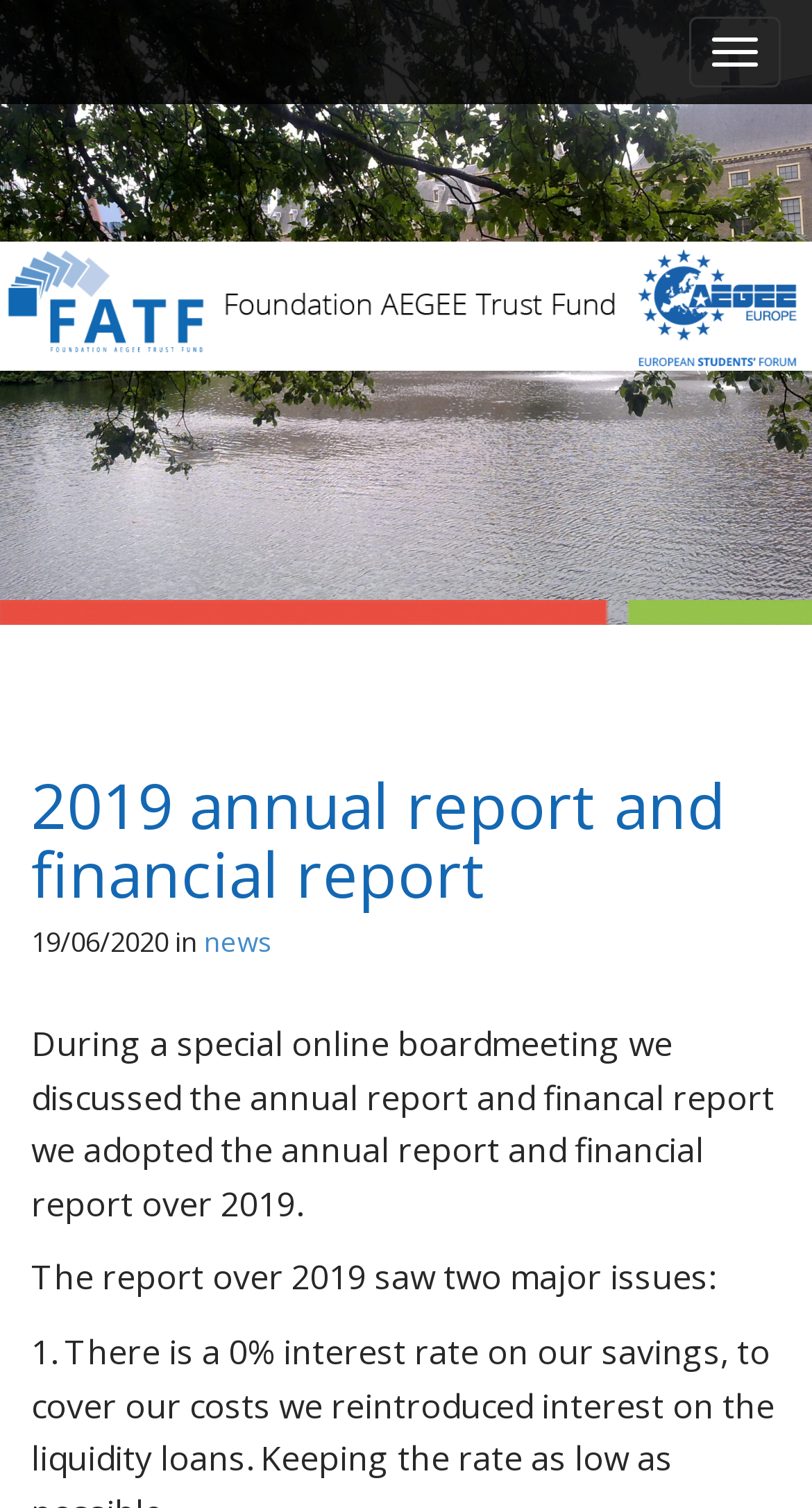What is the date mentioned in the webpage?
Based on the screenshot, provide your answer in one word or phrase.

19/06/2020